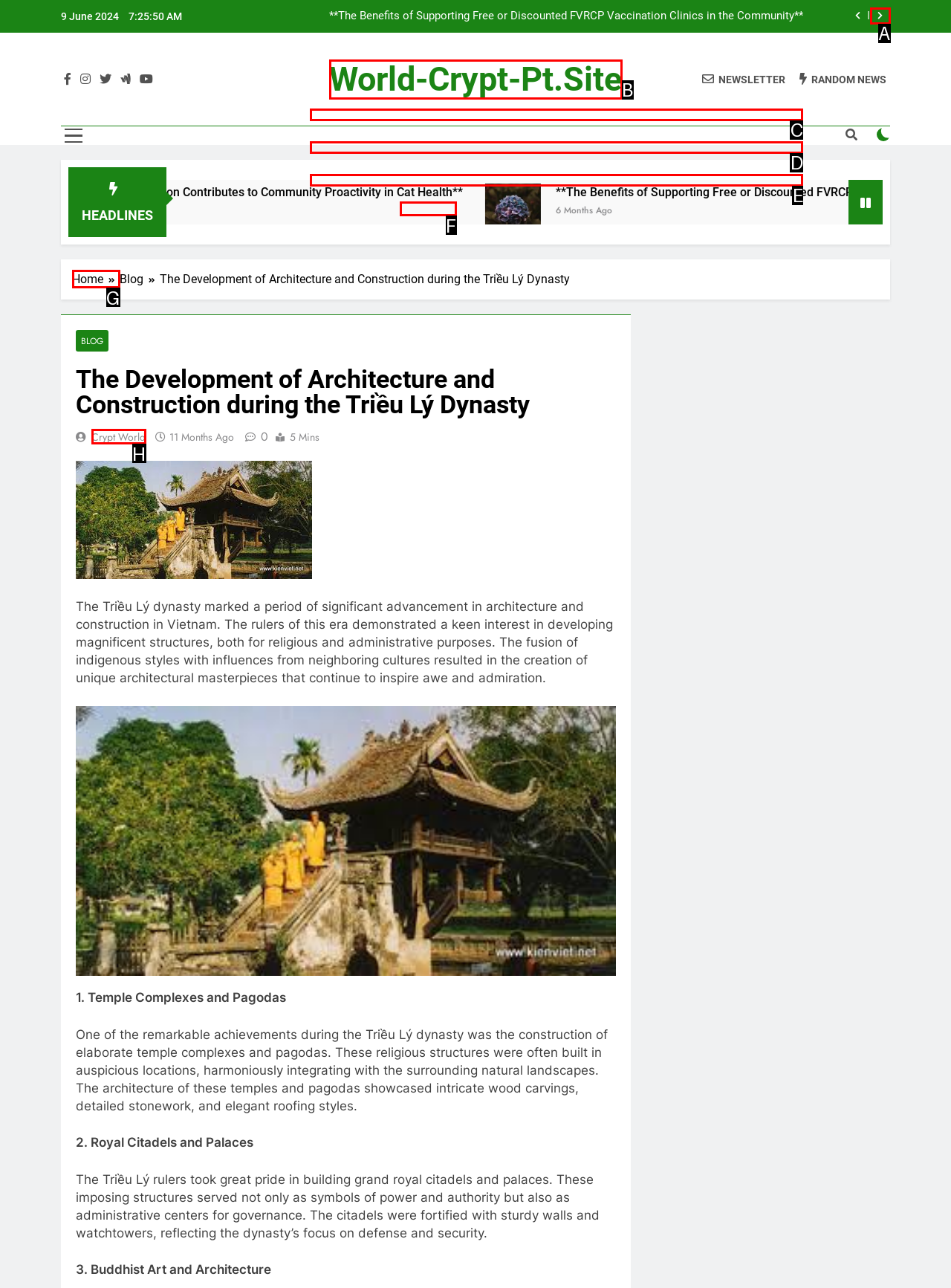From the choices given, find the HTML element that matches this description: crypt world. Answer with the letter of the selected option directly.

H